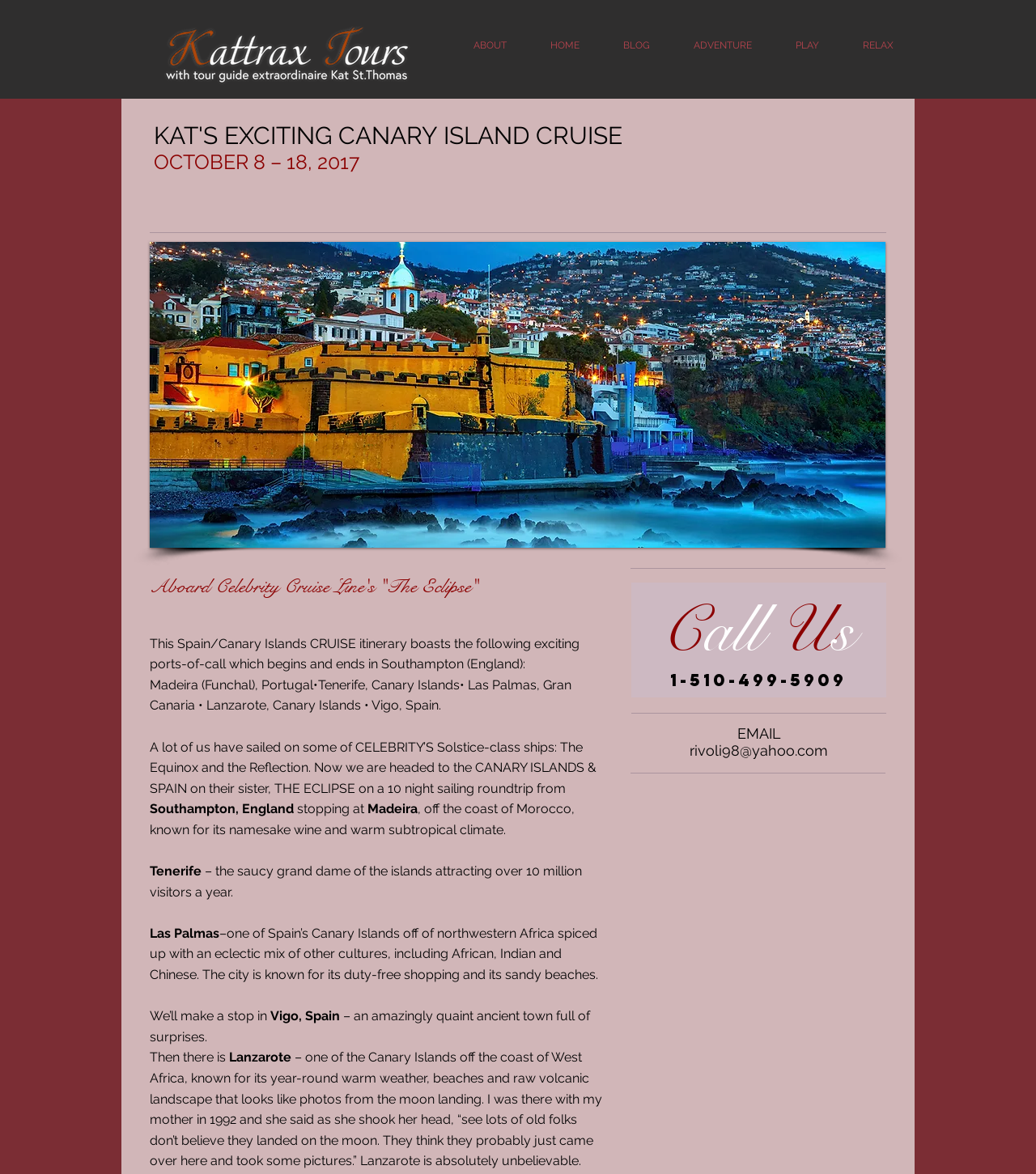Provide a thorough description of the webpage's content and layout.

This webpage is about a 10-night Canary Island cruise with tour-operator. At the top left corner, there is a logo of Kattrax, which is a clickable image. To the right of the logo, there is a navigation menu with links to different sections of the website, including "ABOUT", "HOME", "BLOG", "ADVENTURE", "PLAY", and "RELAX".

Below the navigation menu, there is a heading that reads "KAT'S EXCITING CANARY ISLAND CRUISE" followed by the dates "OCTOBER 8 – 18, 2017". 

Underneath, there is a slideshow gallery that takes up most of the page, with a button labeled "Madeira" and an image of Madeira. The slideshow also has a counter showing "1/3" at the bottom right corner.

To the right of the slideshow, there are several headings that describe the cruise itinerary, including the ports of call, such as Madeira, Tenerife, Las Palmas, Lanzarote, and Vigo. The headings also provide some information about each port, including their attractions and characteristics.

At the bottom of the page, there are contact details, including a "Call Us" section with a phone number and an "EMAIL" section with an email address, which is also a clickable link.